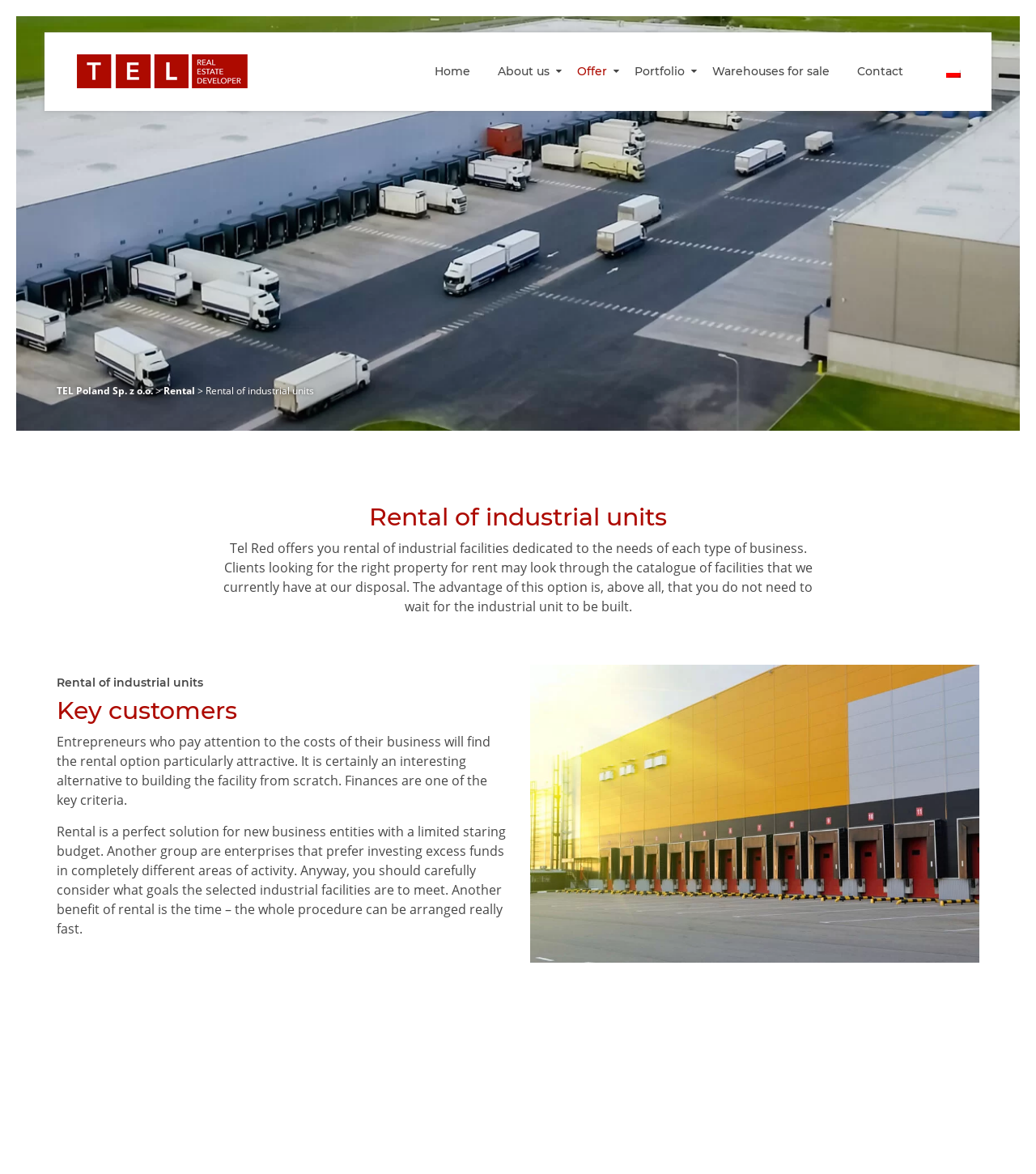Could you determine the bounding box coordinates of the clickable element to complete the instruction: "Go to home page"? Provide the coordinates as four float numbers between 0 and 1, i.e., [left, top, right, bottom].

[0.408, 0.047, 0.466, 0.075]